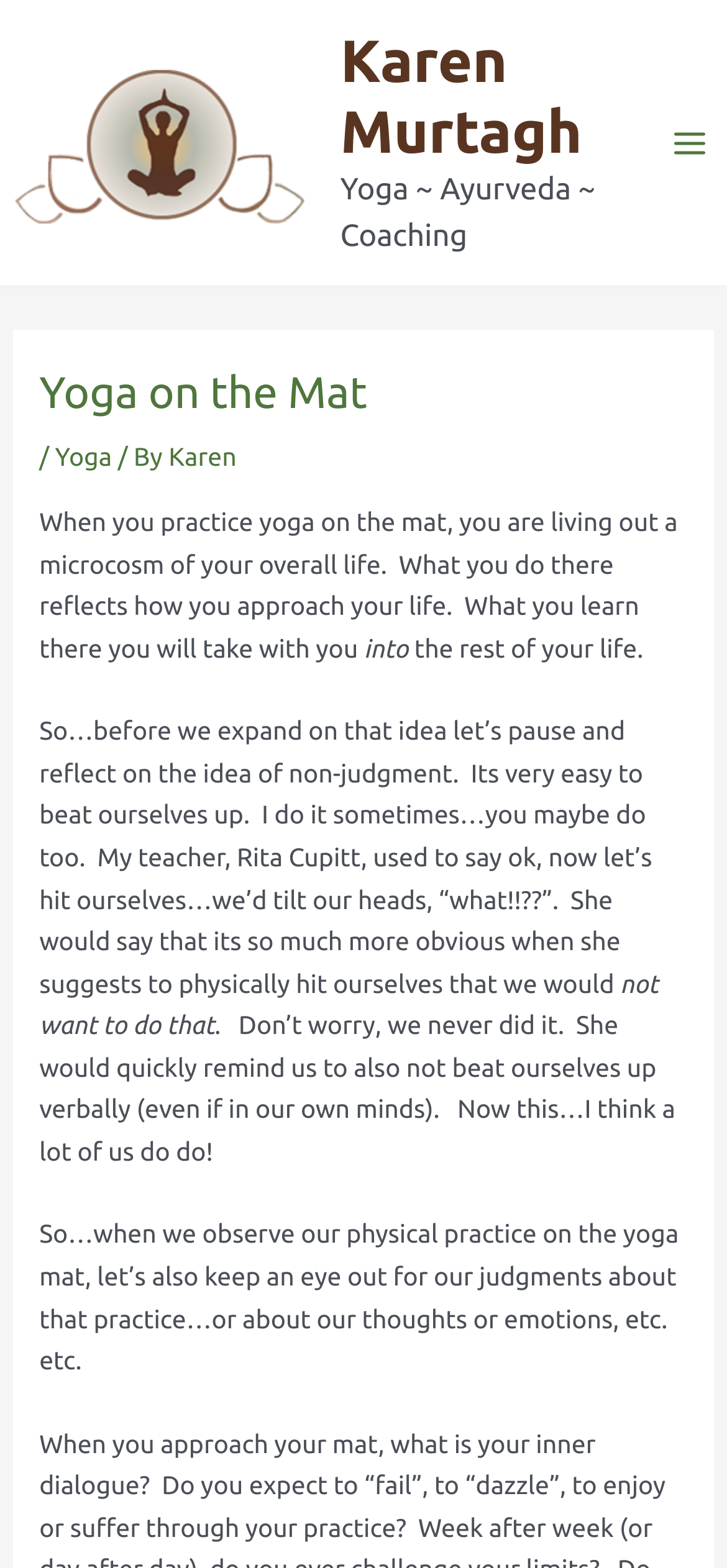Based on the provided description, "alt="Yoga Ayurveda Reflexology"", find the bounding box of the corresponding UI element in the screenshot.

[0.0, 0.08, 0.433, 0.099]